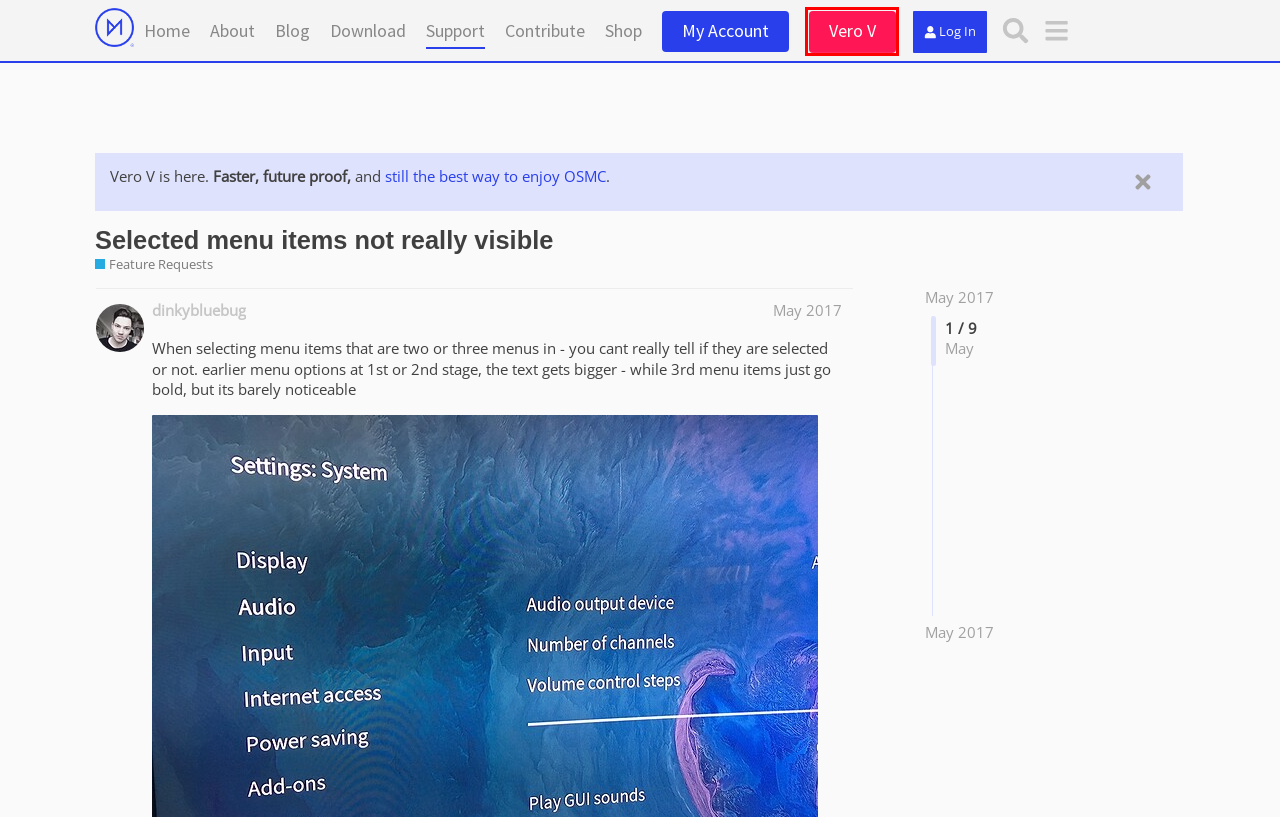You are given a webpage screenshot where a red bounding box highlights an element. Determine the most fitting webpage description for the new page that loads after clicking the element within the red bounding box. Here are the candidates:
A. About - OSMC
B. Store - OSMC
C. OSMC
D. Login – OSMC
E. Download - OSMC
F. Blog - OSMC
G. Vero - OSMC
H. Vero V is here - OSMC

G